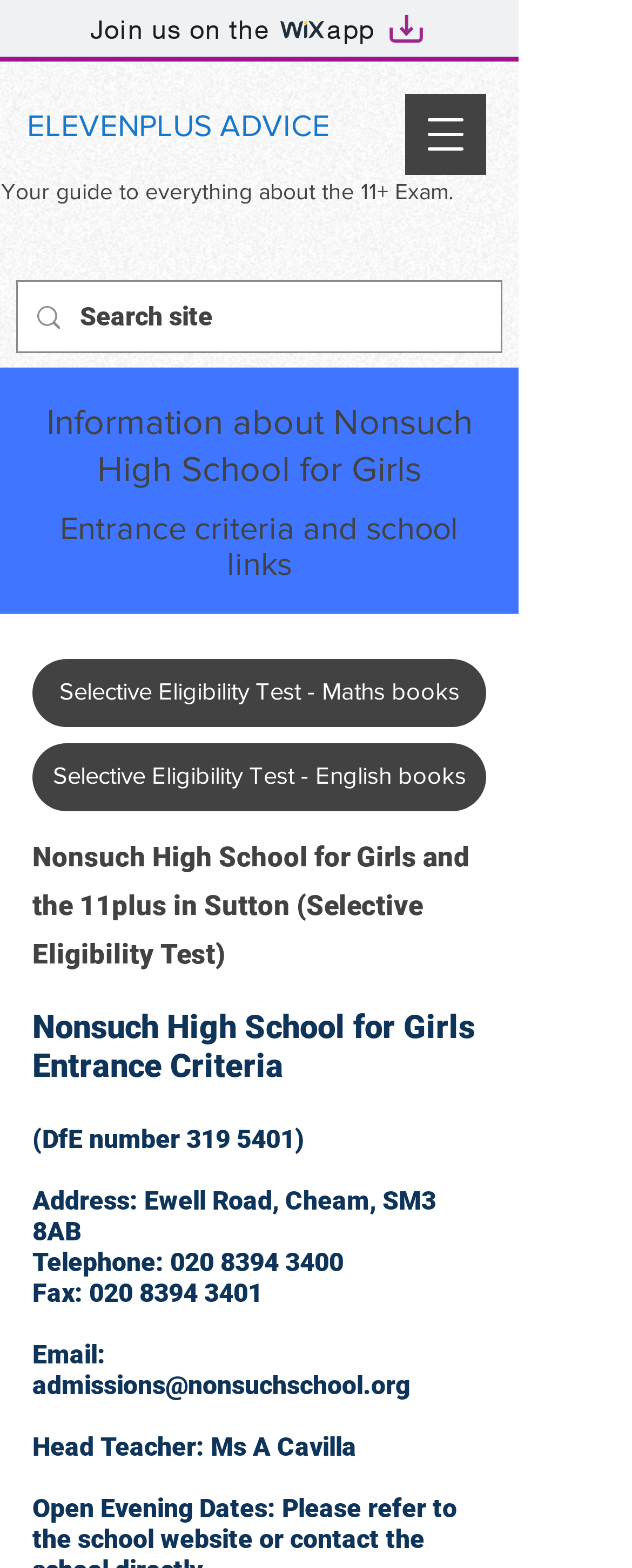Find the bounding box coordinates for the area you need to click to carry out the instruction: "Visit Elevenplus Advice". The coordinates should be four float numbers between 0 and 1, indicated as [left, top, right, bottom].

[0.042, 0.069, 0.522, 0.091]